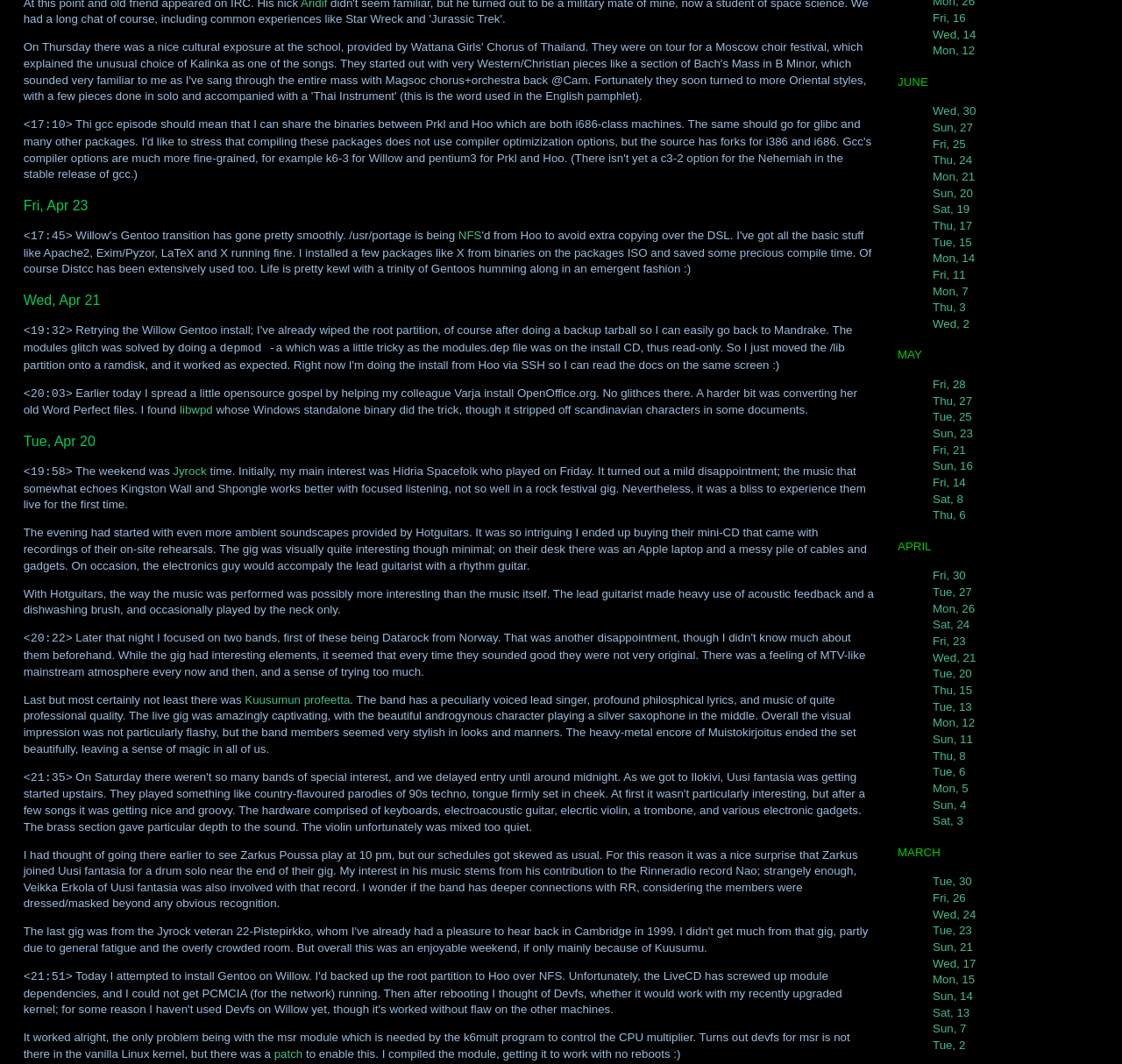Could you highlight the region that needs to be clicked to execute the instruction: "Click on 'Kuusumun profeetta'"?

[0.218, 0.651, 0.312, 0.664]